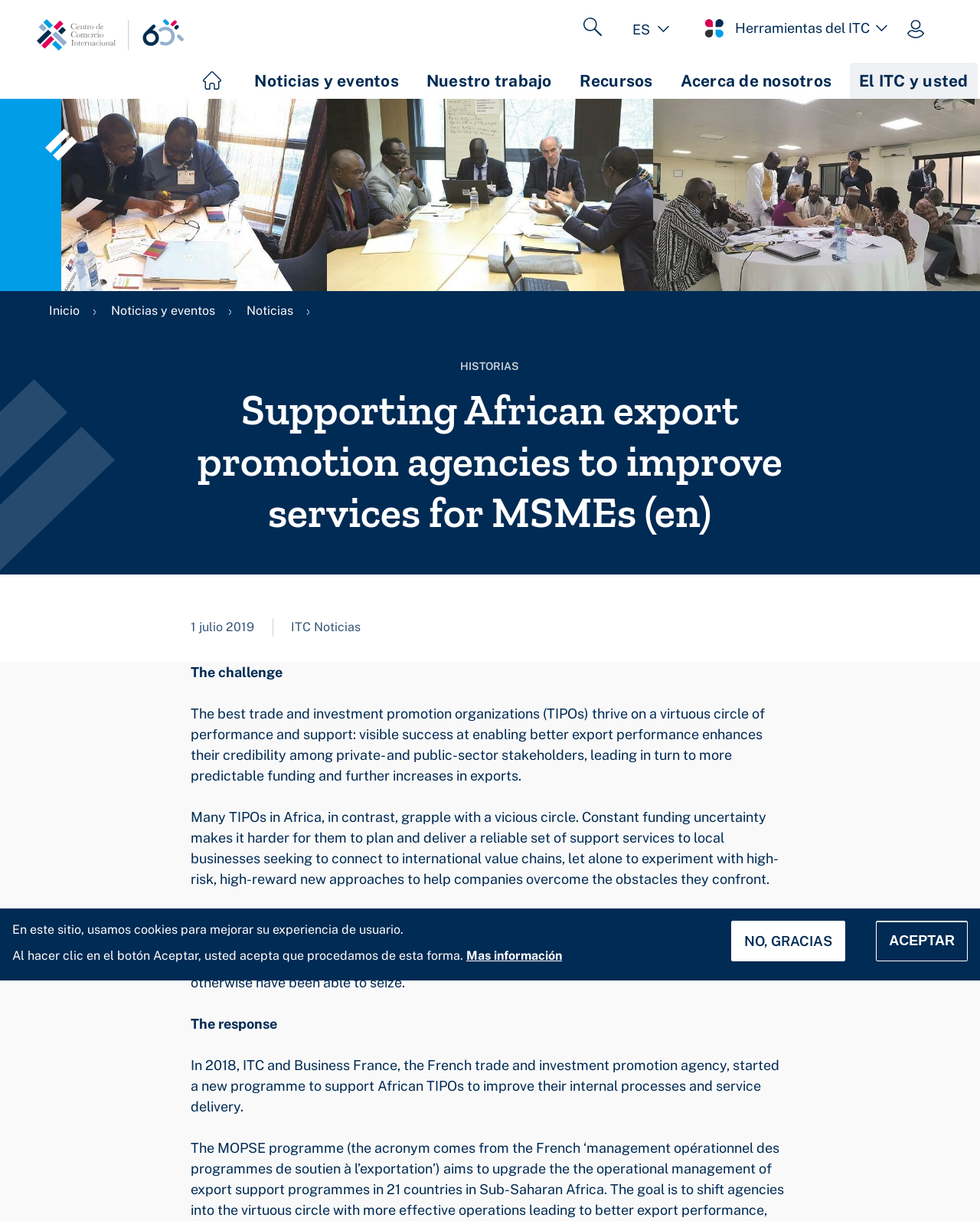Provide the bounding box coordinates of the HTML element this sentence describes: "Recursos". The bounding box coordinates consist of four float numbers between 0 and 1, i.e., [left, top, right, bottom].

[0.582, 0.051, 0.675, 0.081]